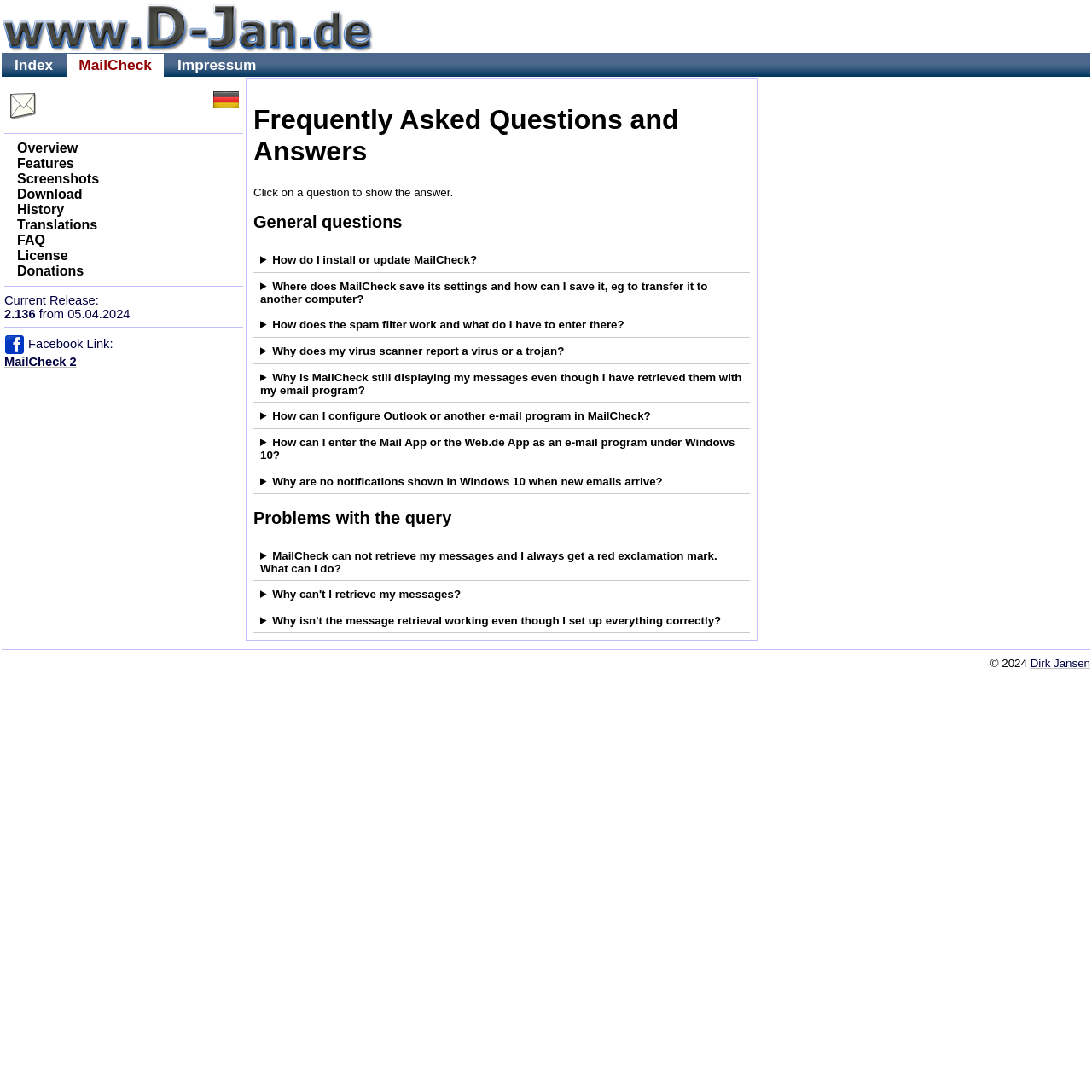Determine the bounding box coordinates for the area that needs to be clicked to fulfill this task: "Click on the 'How do I install or update MailCheck?' question". The coordinates must be given as four float numbers between 0 and 1, i.e., [left, top, right, bottom].

[0.233, 0.227, 0.686, 0.249]